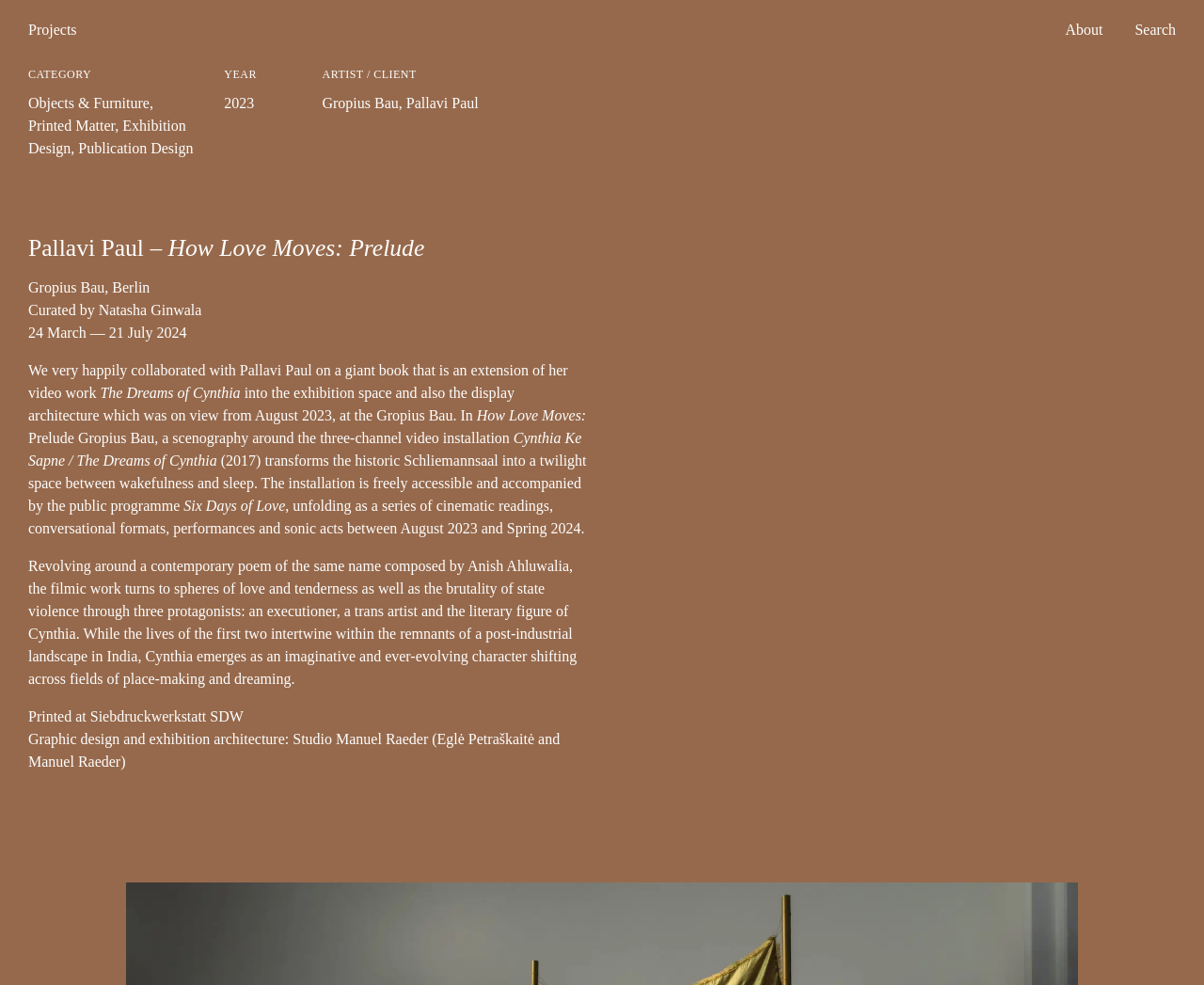Point out the bounding box coordinates of the section to click in order to follow this instruction: "Click on Projects".

[0.023, 0.022, 0.064, 0.038]